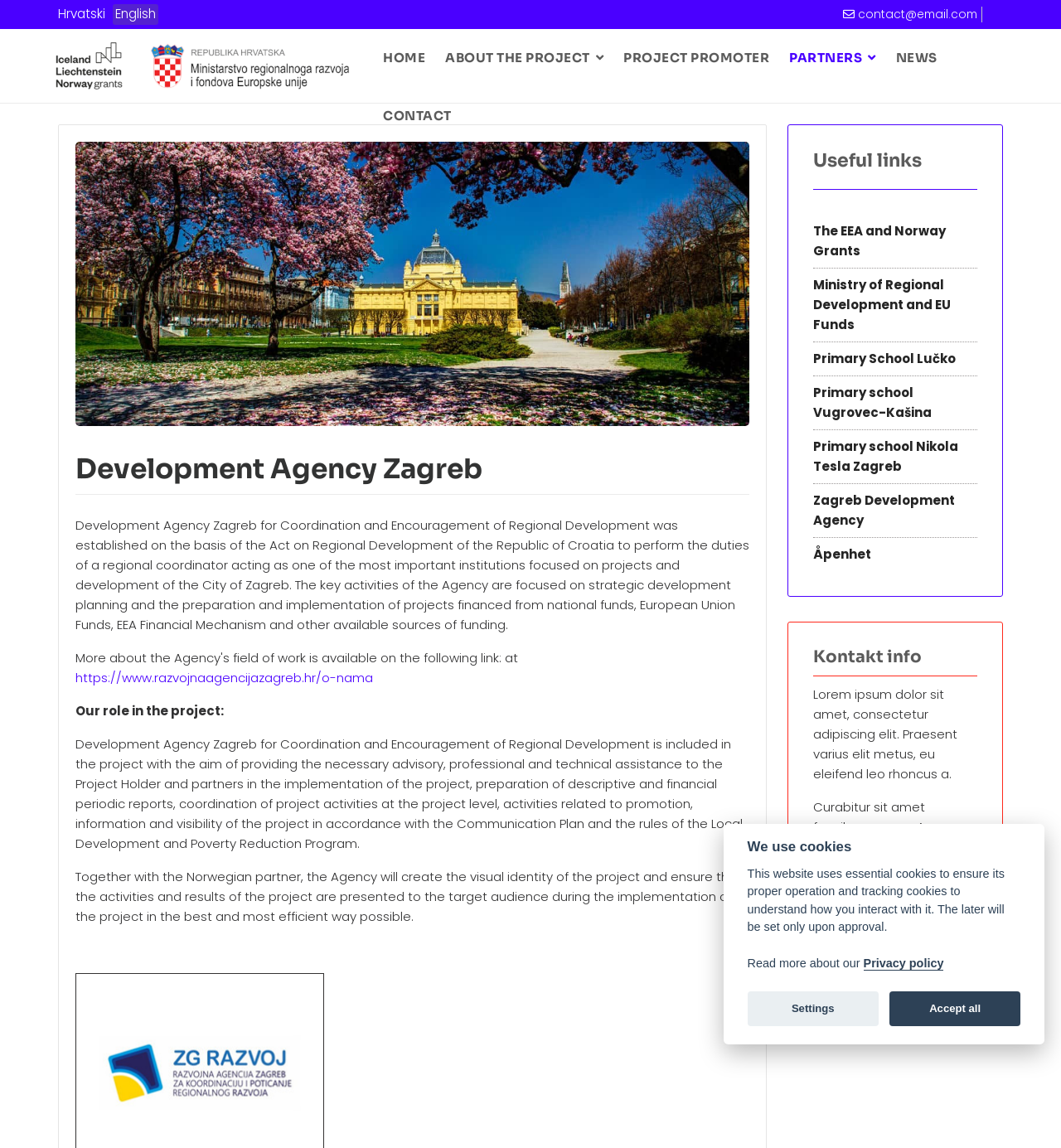Please identify the primary heading of the webpage and give its text content.

Development Agency Zagreb